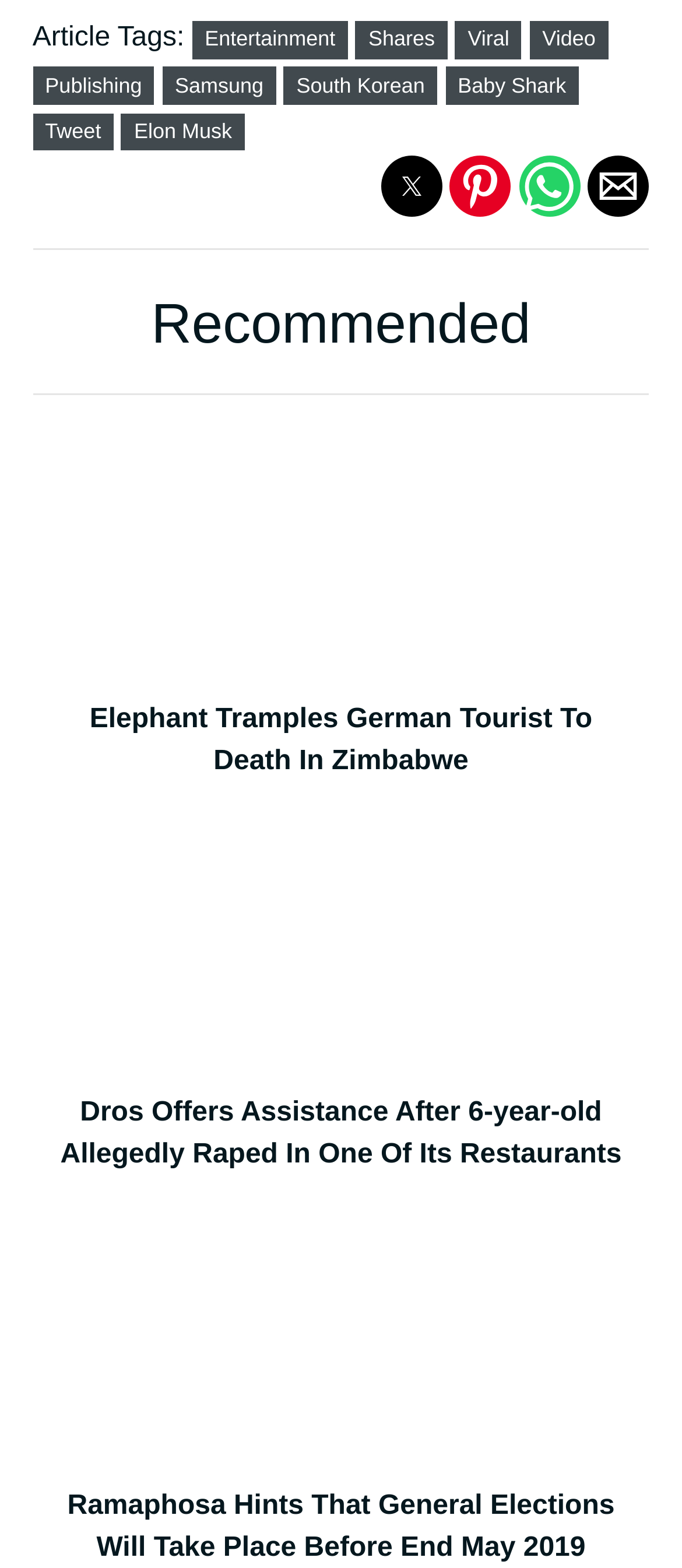Find and provide the bounding box coordinates for the UI element described here: "Publishing". The coordinates should be given as four float numbers between 0 and 1: [left, top, right, bottom].

[0.066, 0.046, 0.208, 0.062]